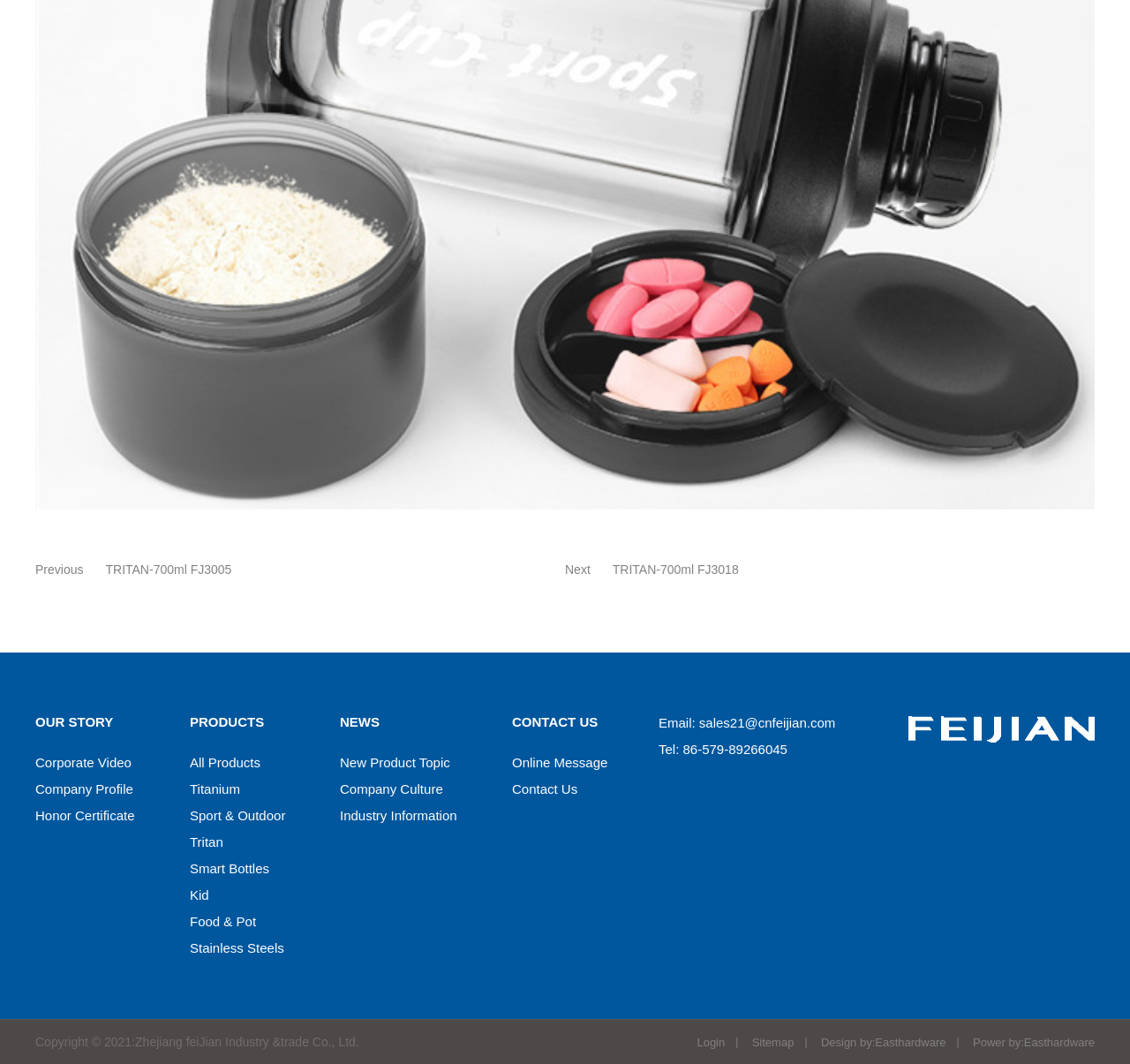Provide your answer to the question using just one word or phrase: What type of products does the company offer?

Titanium, Tritan, etc.